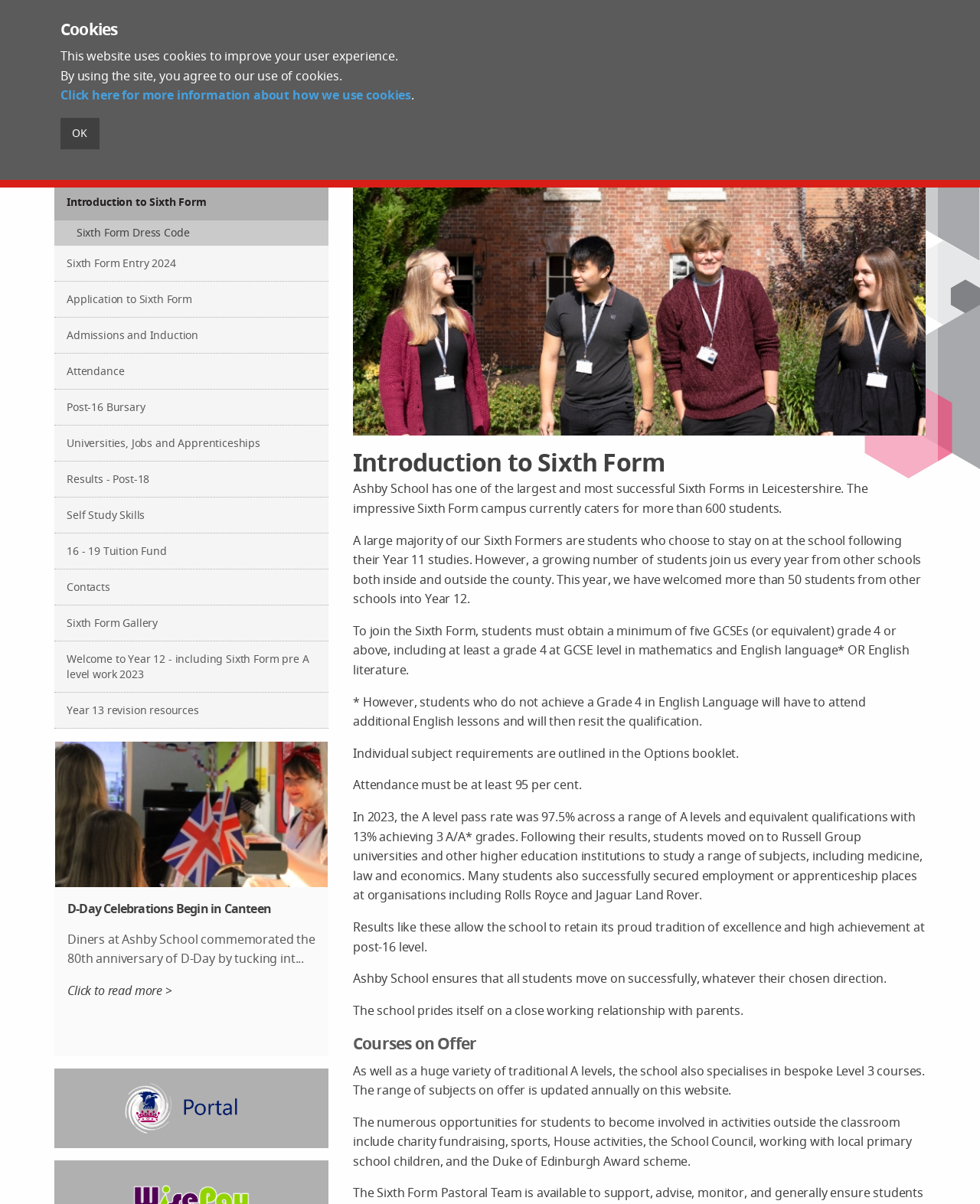Please mark the bounding box coordinates of the area that should be clicked to carry out the instruction: "Search for something on the website".

[0.82, 0.074, 0.945, 0.096]